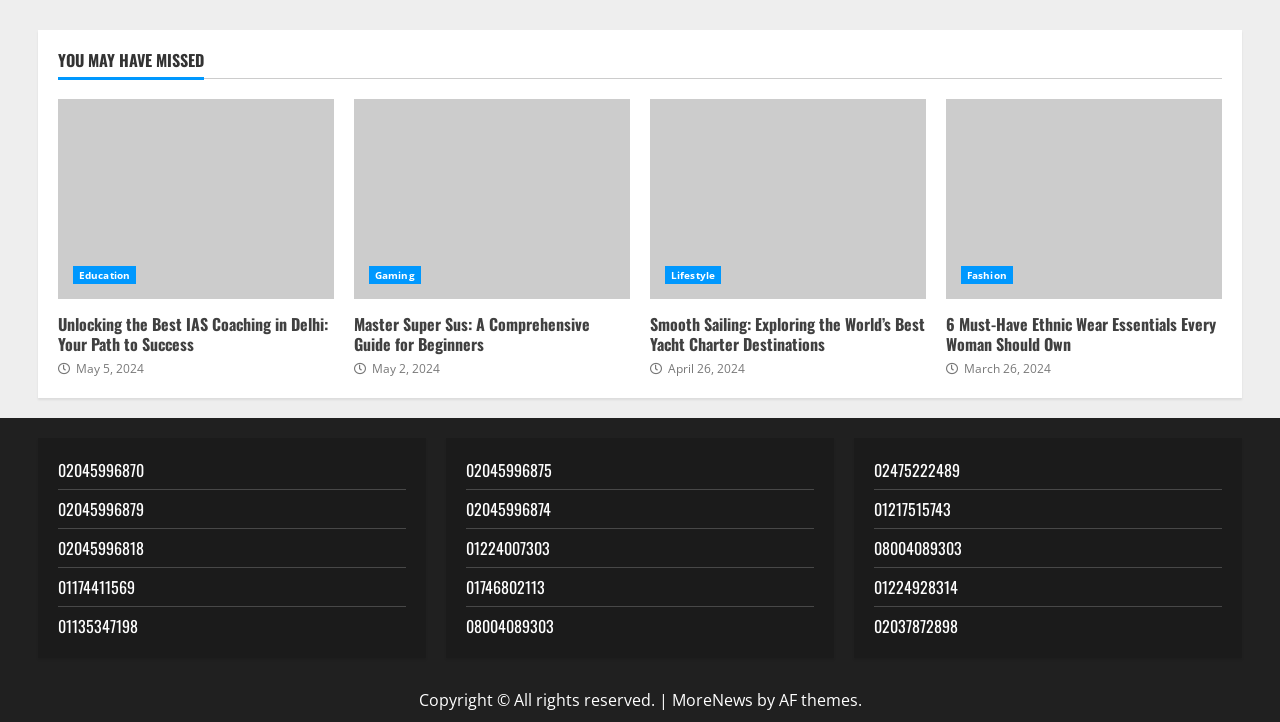Determine the bounding box coordinates for the element that should be clicked to follow this instruction: "Visit the MoreNews page". The coordinates should be given as four float numbers between 0 and 1, in the format [left, top, right, bottom].

[0.525, 0.955, 0.588, 0.985]